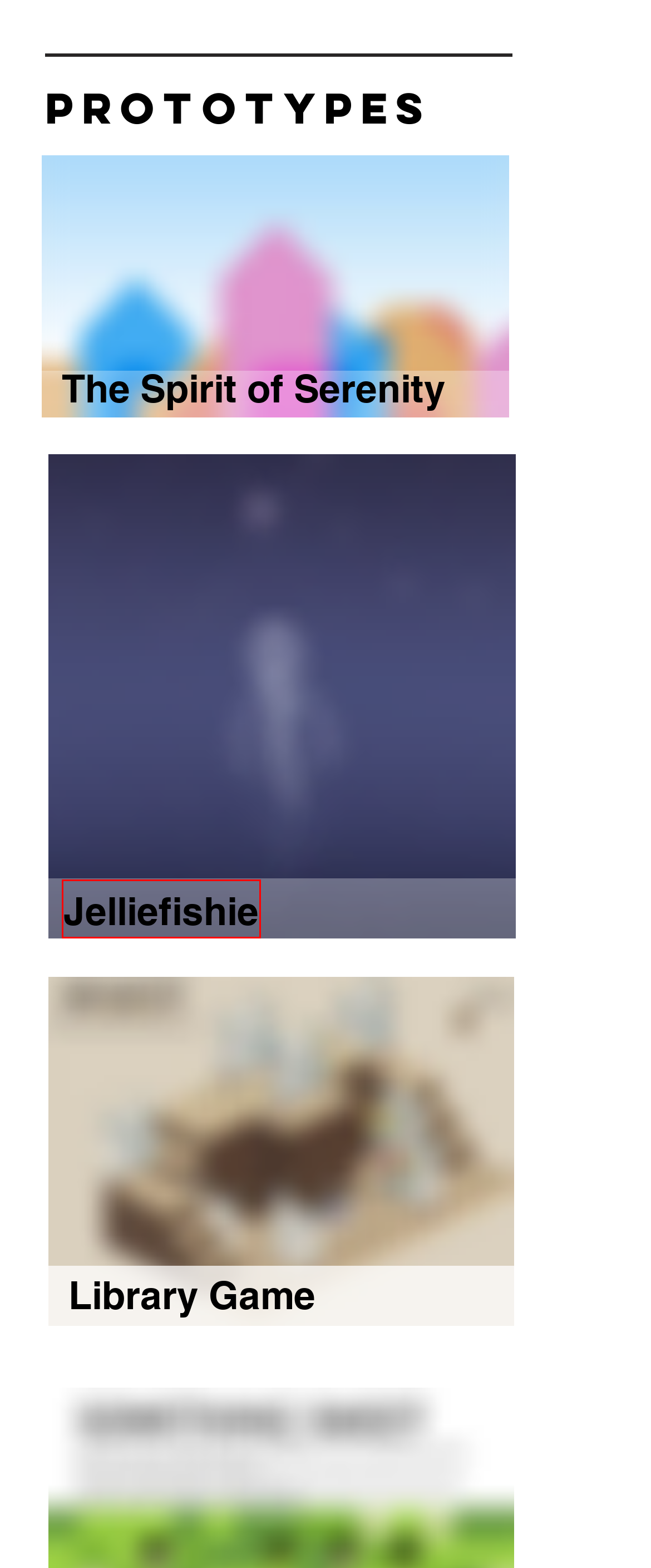Given a screenshot of a webpage with a red bounding box, please pick the webpage description that best fits the new webpage after clicking the element inside the bounding box. Here are the candidates:
A. SPIRIT OF SERENITY | Ana Love Portfolio
B. HYDROCHROME | Ana Love Portfolio
C. COLORFALL | Ana Love Portfolio
D. JELLIEFISHIE | Ana Love Portfolio
E. DULCIGON | Ana Love Portfolio
F. jOwOney | Ana Love Portfolio
G. DEAR FUTURE | Ana Love Portfolio
H. LIBRARY GAME | Ana Love Portfolio

D